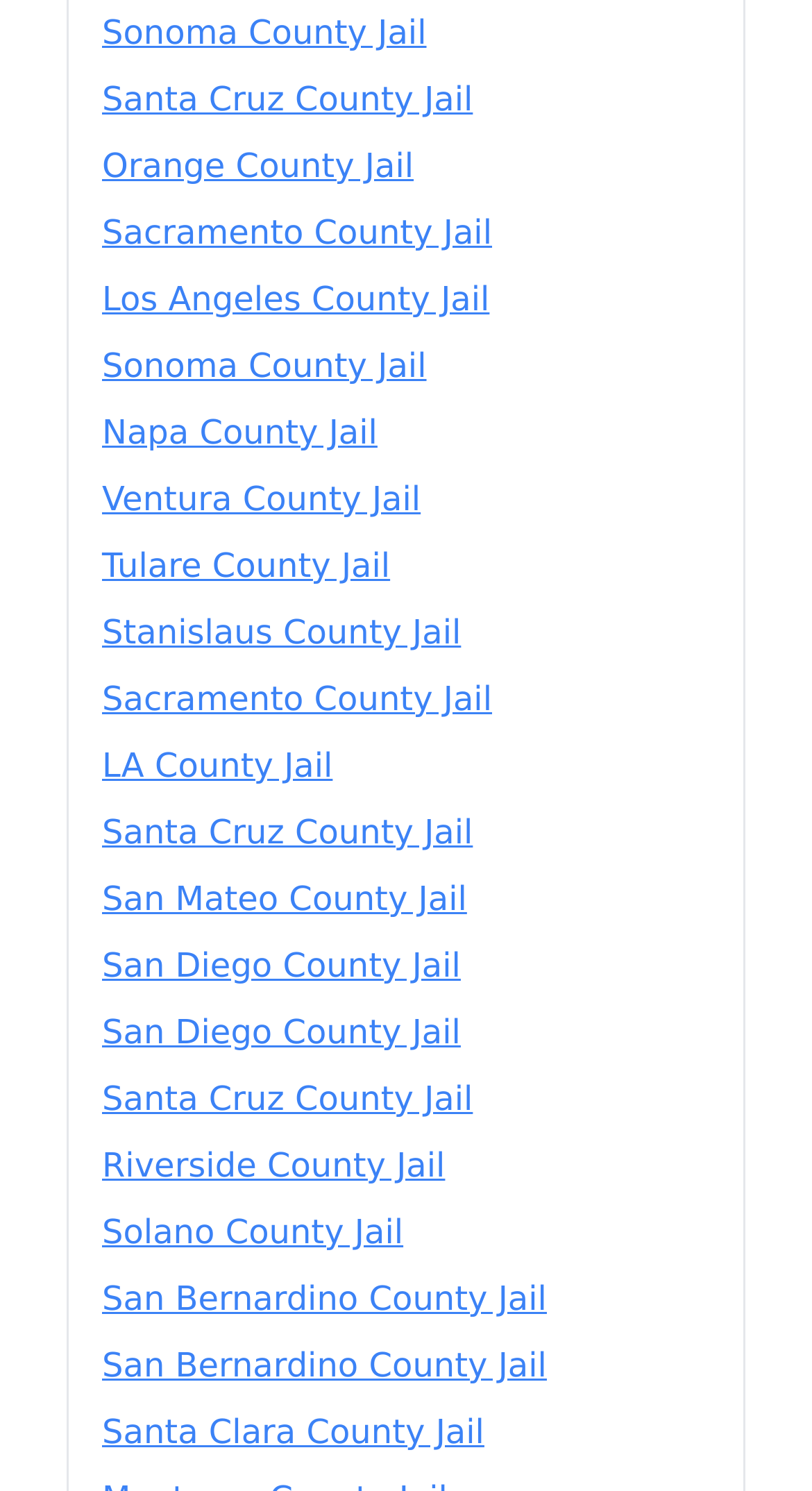Extract the bounding box coordinates for the described element: "Sonoma County Jail". The coordinates should be represented as four float numbers between 0 and 1: [left, top, right, bottom].

[0.126, 0.229, 0.874, 0.263]